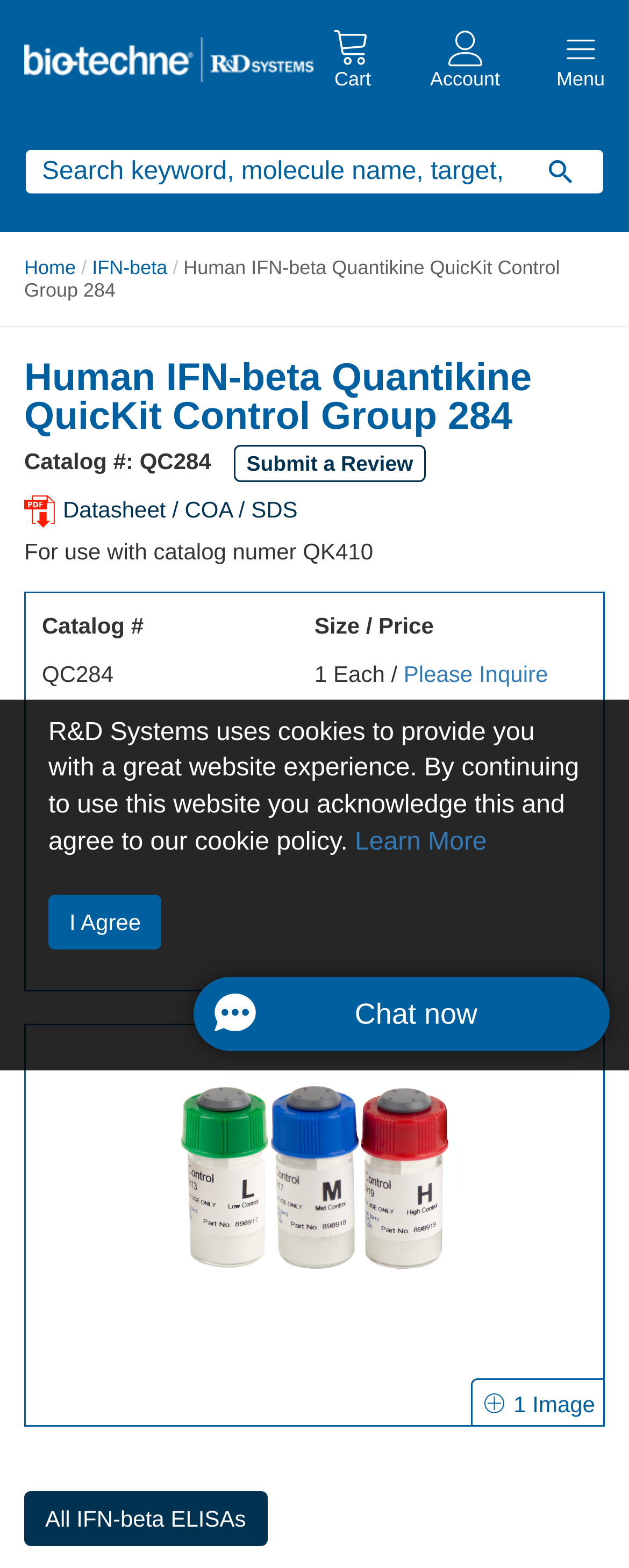Find the bounding box coordinates of the element to click in order to complete the given instruction: "Search for a product."

[0.038, 0.095, 0.823, 0.124]